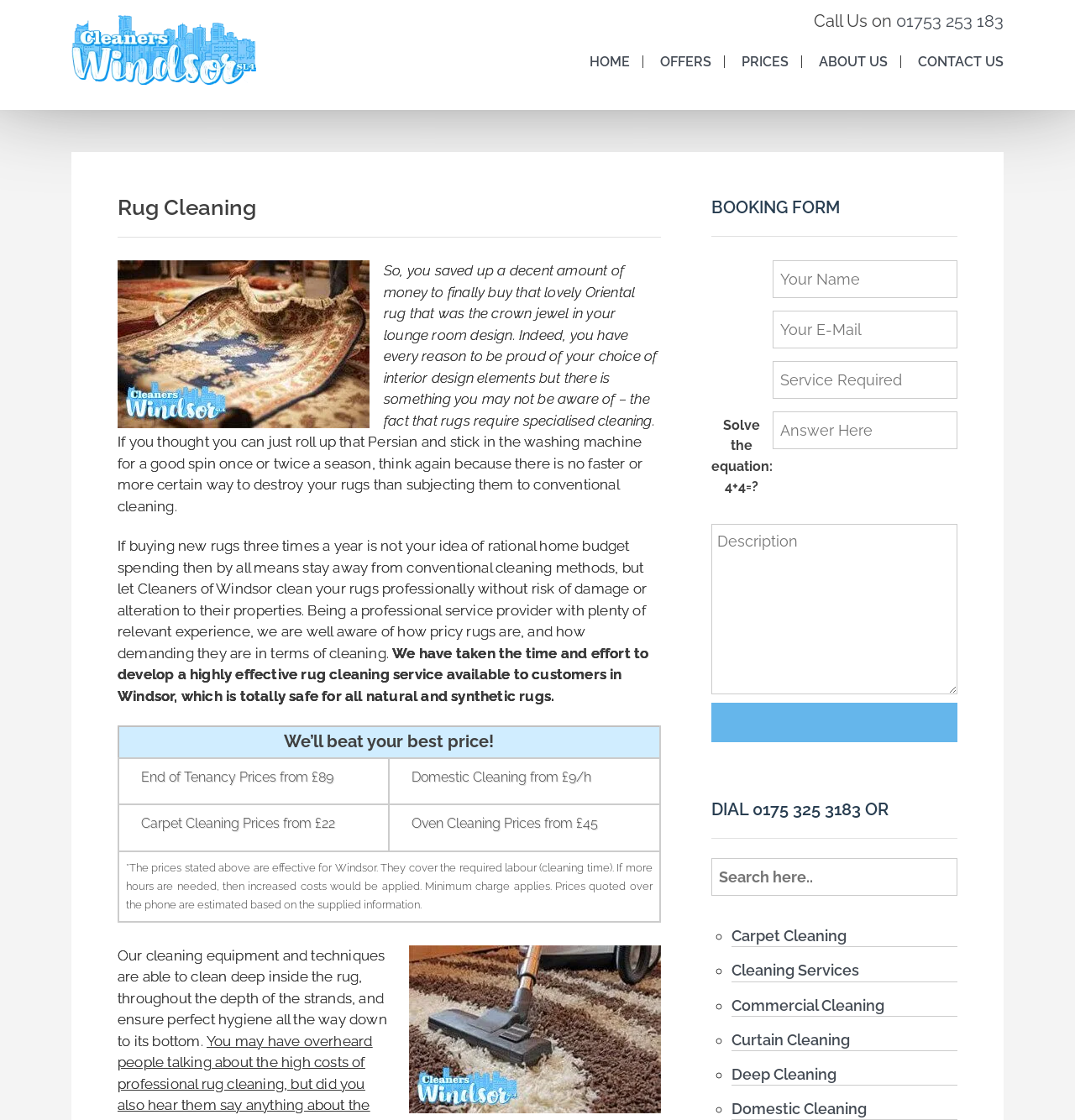Find the bounding box coordinates for the area you need to click to carry out the instruction: "Fill in the booking form". The coordinates should be four float numbers between 0 and 1, indicated as [left, top, right, bottom].

[0.719, 0.232, 0.891, 0.266]